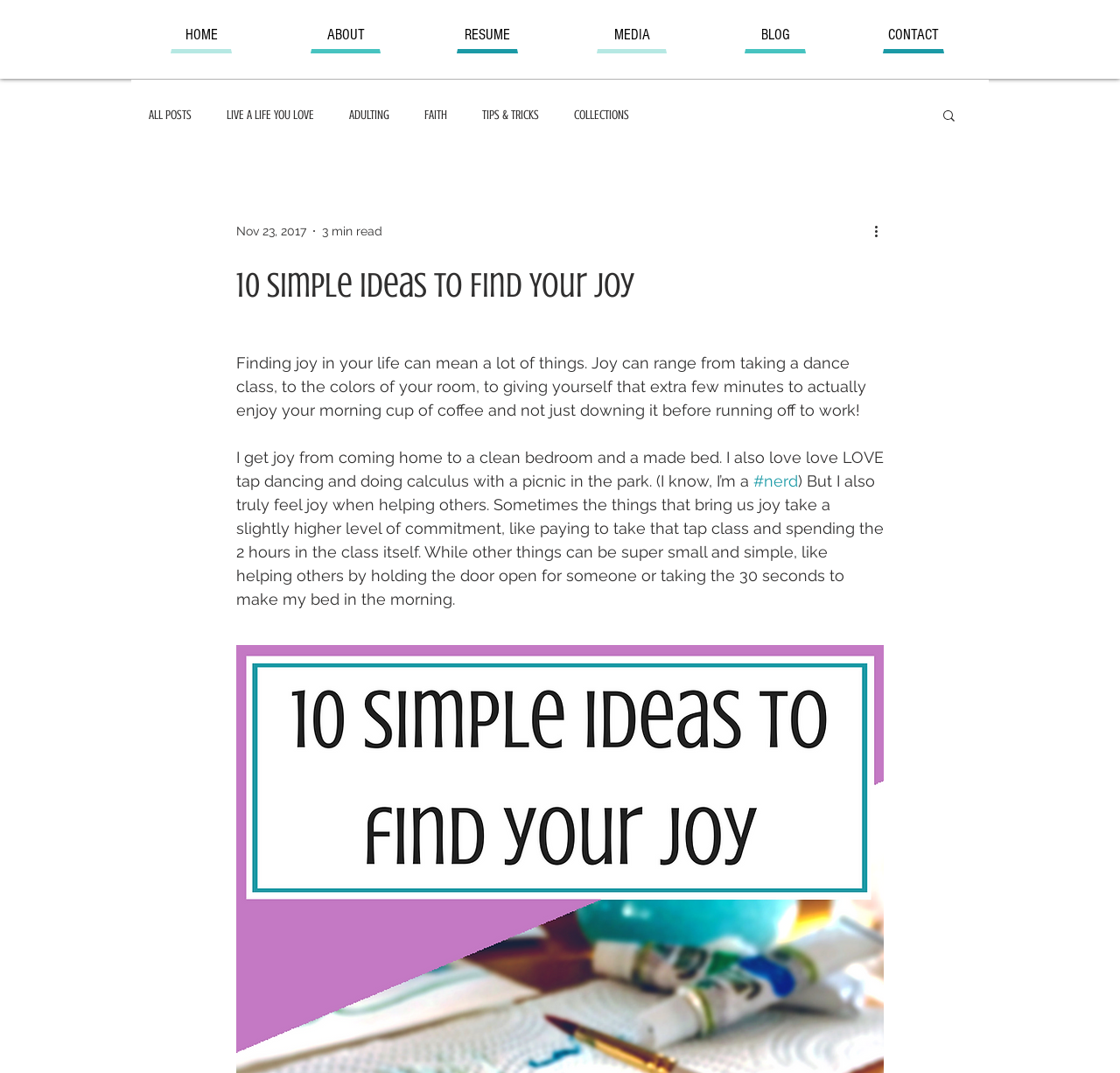Provide the bounding box coordinates of the area you need to click to execute the following instruction: "view live a life you love blog".

[0.202, 0.1, 0.28, 0.114]